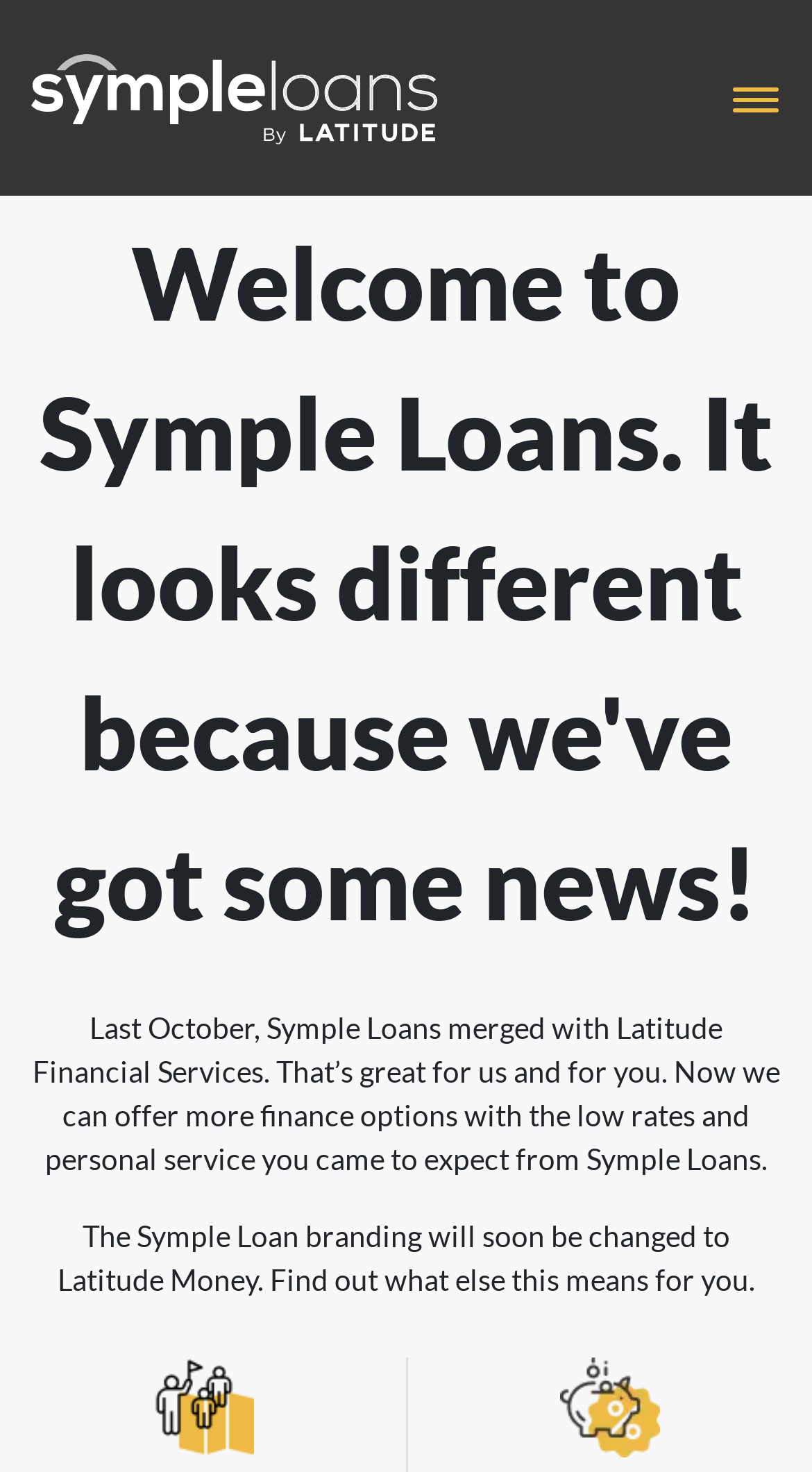Using the element description: "alt="Symple Loans" title="Symple Loans"", determine the bounding box coordinates for the specified UI element. The coordinates should be four float numbers between 0 and 1, [left, top, right, bottom].

[0.038, 0.011, 0.538, 0.122]